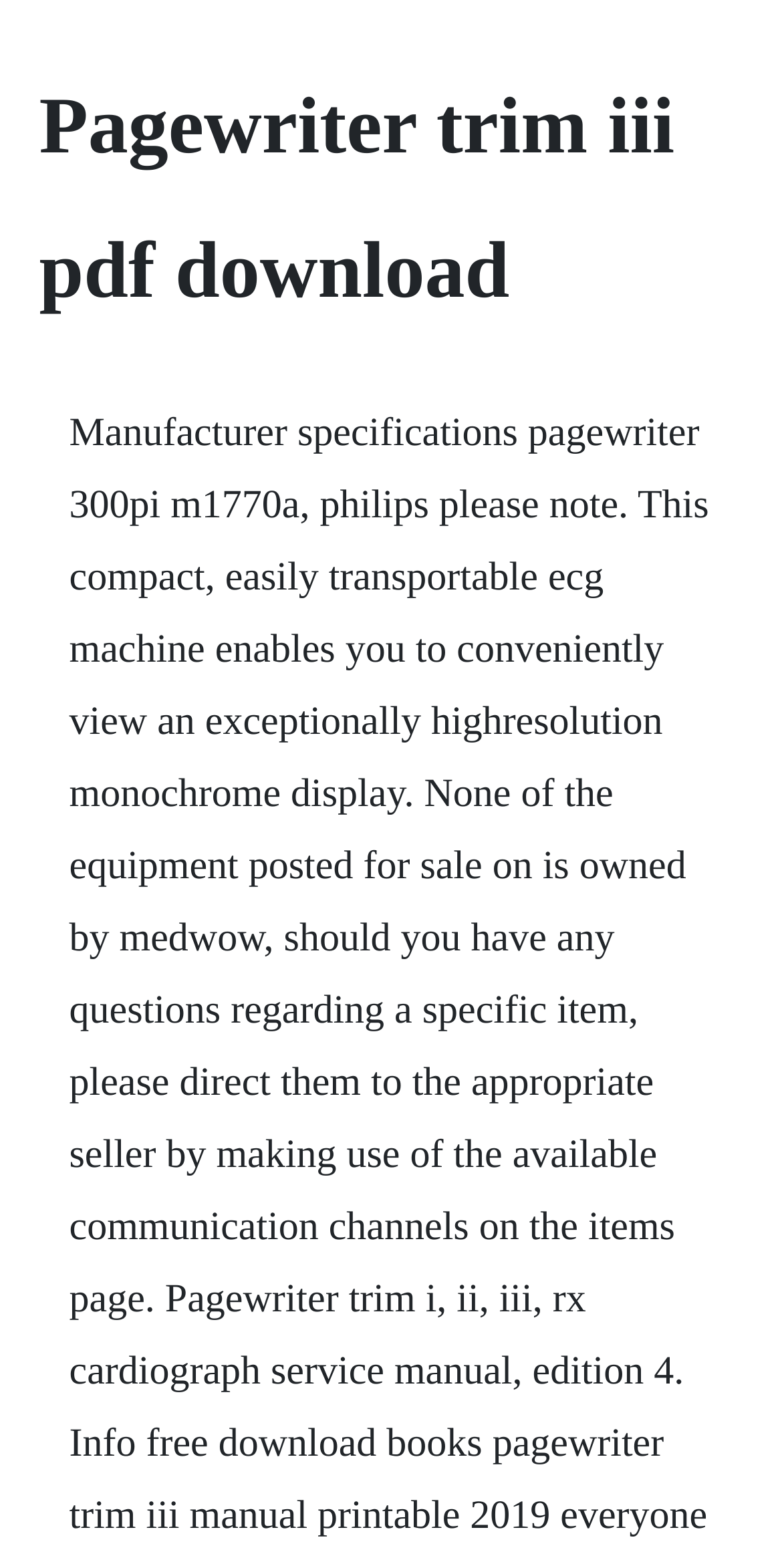Can you extract the primary headline text from the webpage?

Pagewriter trim iii pdf download